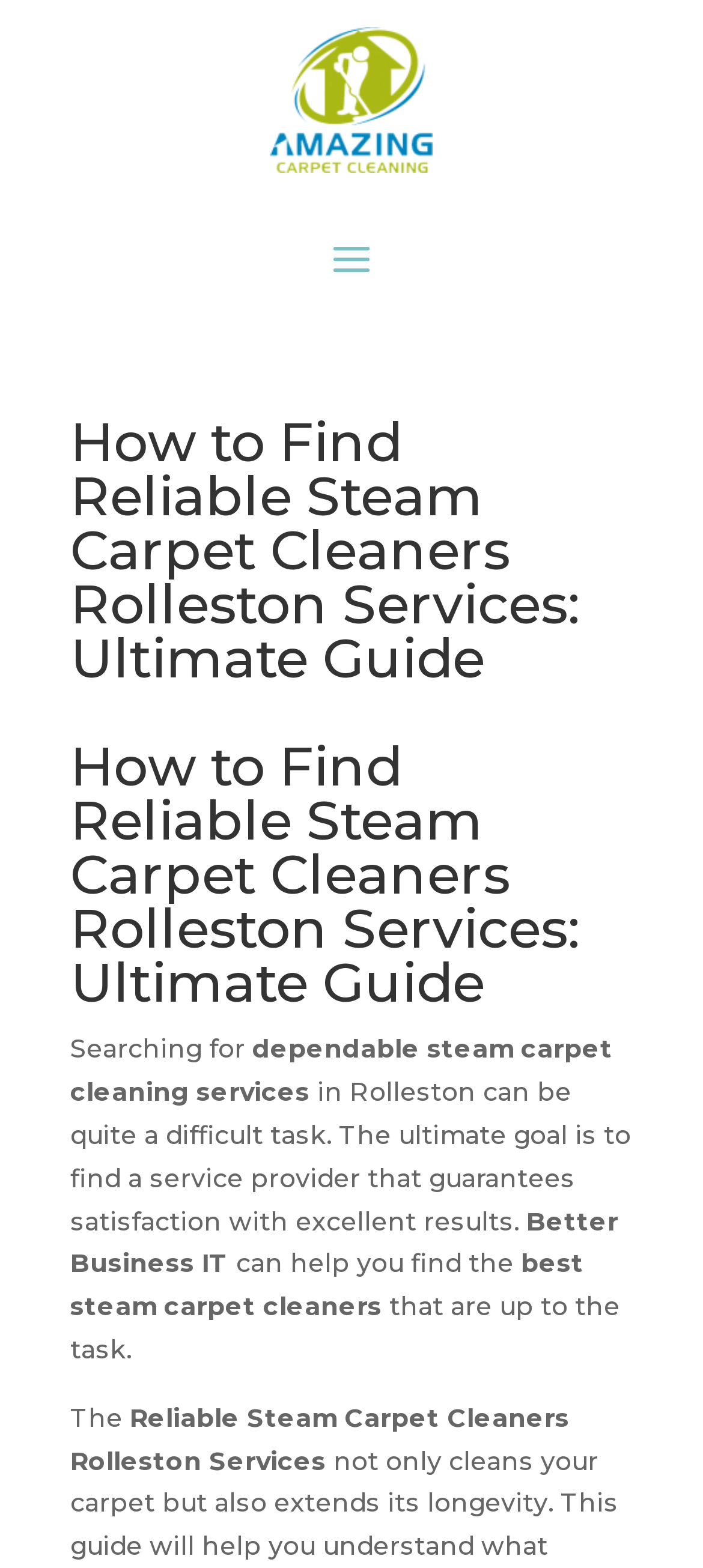Provide a short, one-word or phrase answer to the question below:
What is the goal of searching for steam carpet cleaning services?

Find a service provider that guarantees satisfaction